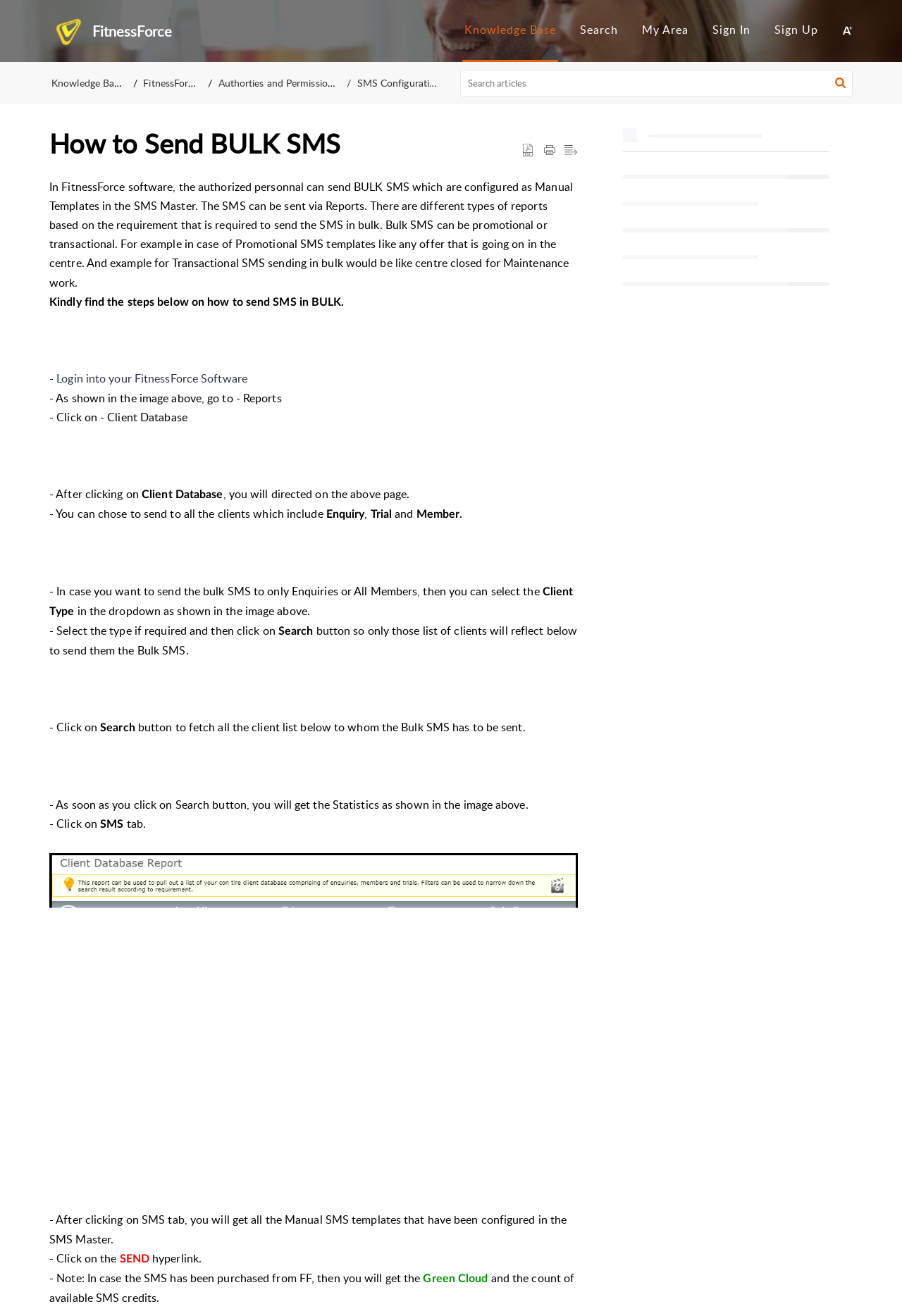Please provide a comprehensive response to the question below by analyzing the image: 
What type of SMS can be sent in bulk?

The article explains that bulk SMS can be either promotional or transactional, giving examples of each type, such as sending offers or sending notifications about centre closures.